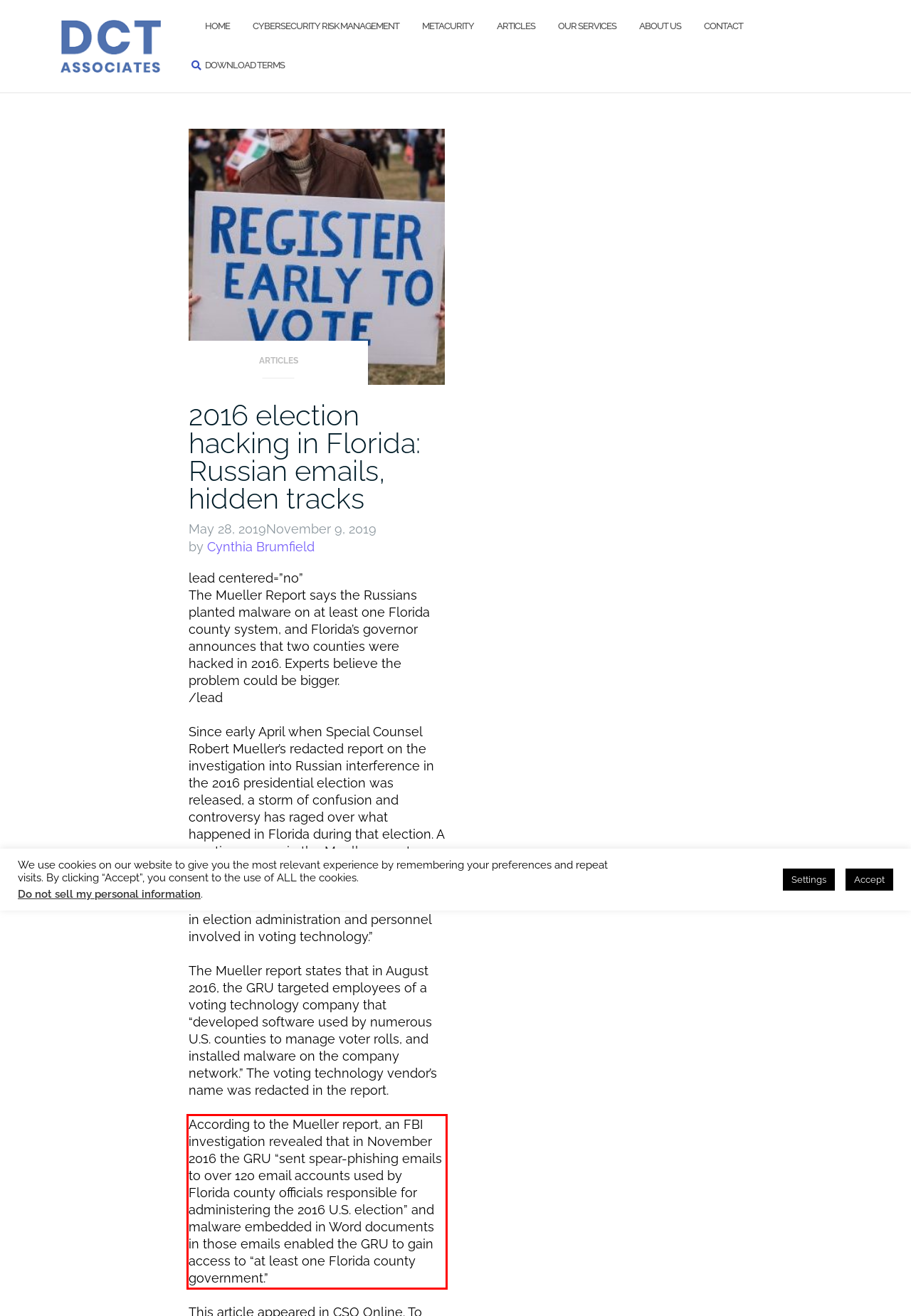Please take the screenshot of the webpage, find the red bounding box, and generate the text content that is within this red bounding box.

According to the Mueller report, an FBI investigation revealed that in November 2016 the GRU “sent spear-phishing emails to over 120 email accounts used by Florida county officials responsible for administering the 2016 U.S. election” and malware embedded in Word documents in those emails enabled the GRU to gain access to “at least one Florida county government.”